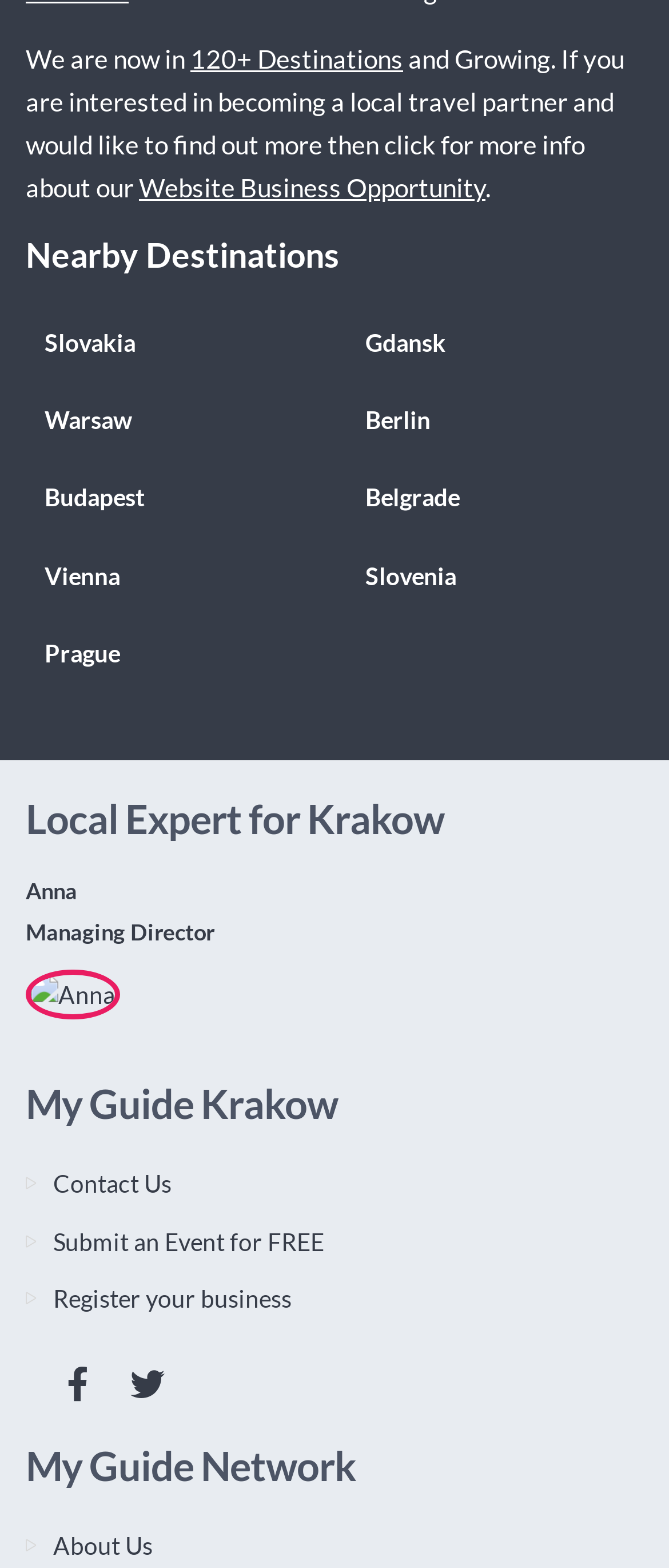Find the bounding box coordinates for the HTML element described as: "Gdansk". The coordinates should consist of four float values between 0 and 1, i.e., [left, top, right, bottom].

[0.521, 0.194, 0.959, 0.242]